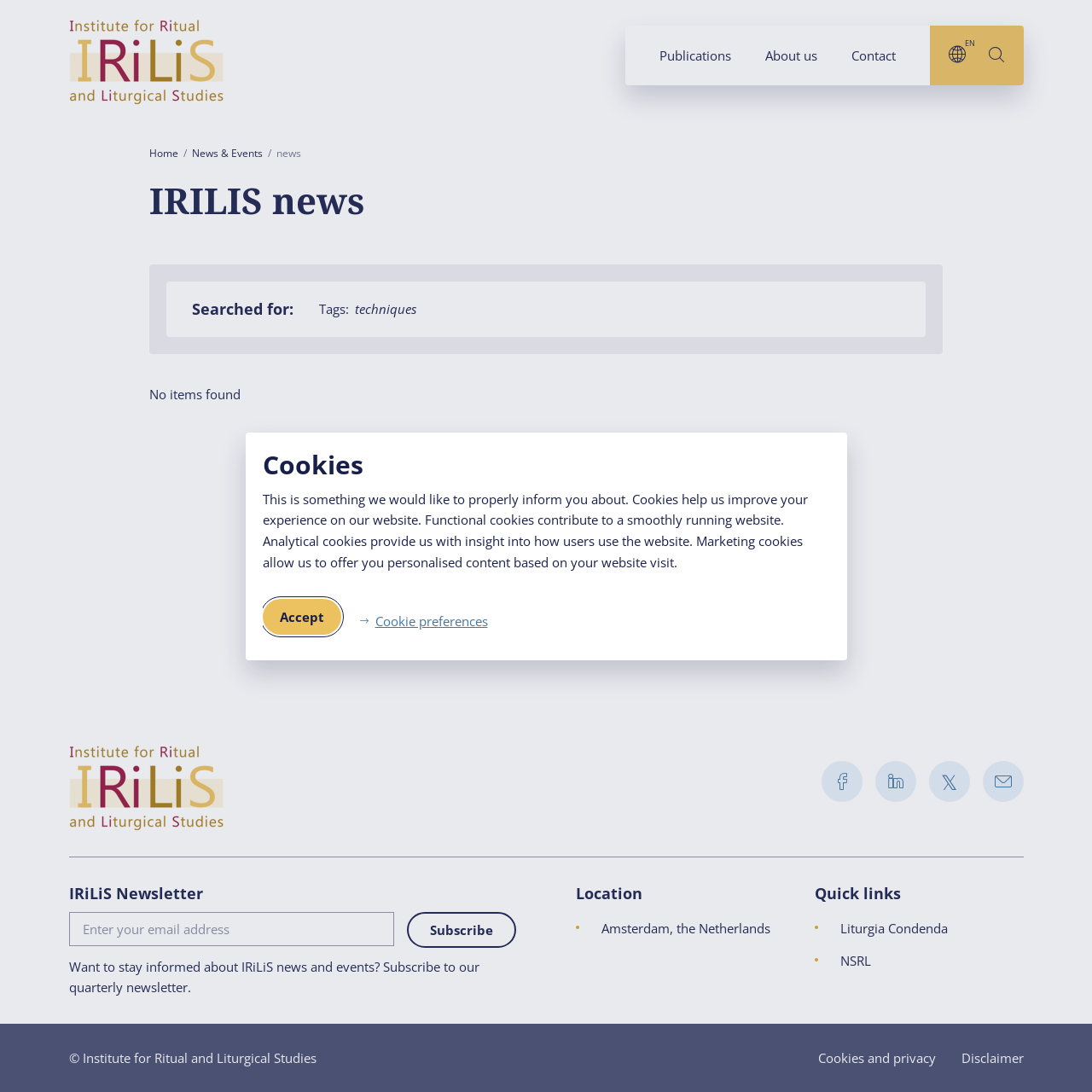Please mark the clickable region by giving the bounding box coordinates needed to complete this instruction: "Visit the 'About us' page".

[0.685, 0.023, 0.764, 0.078]